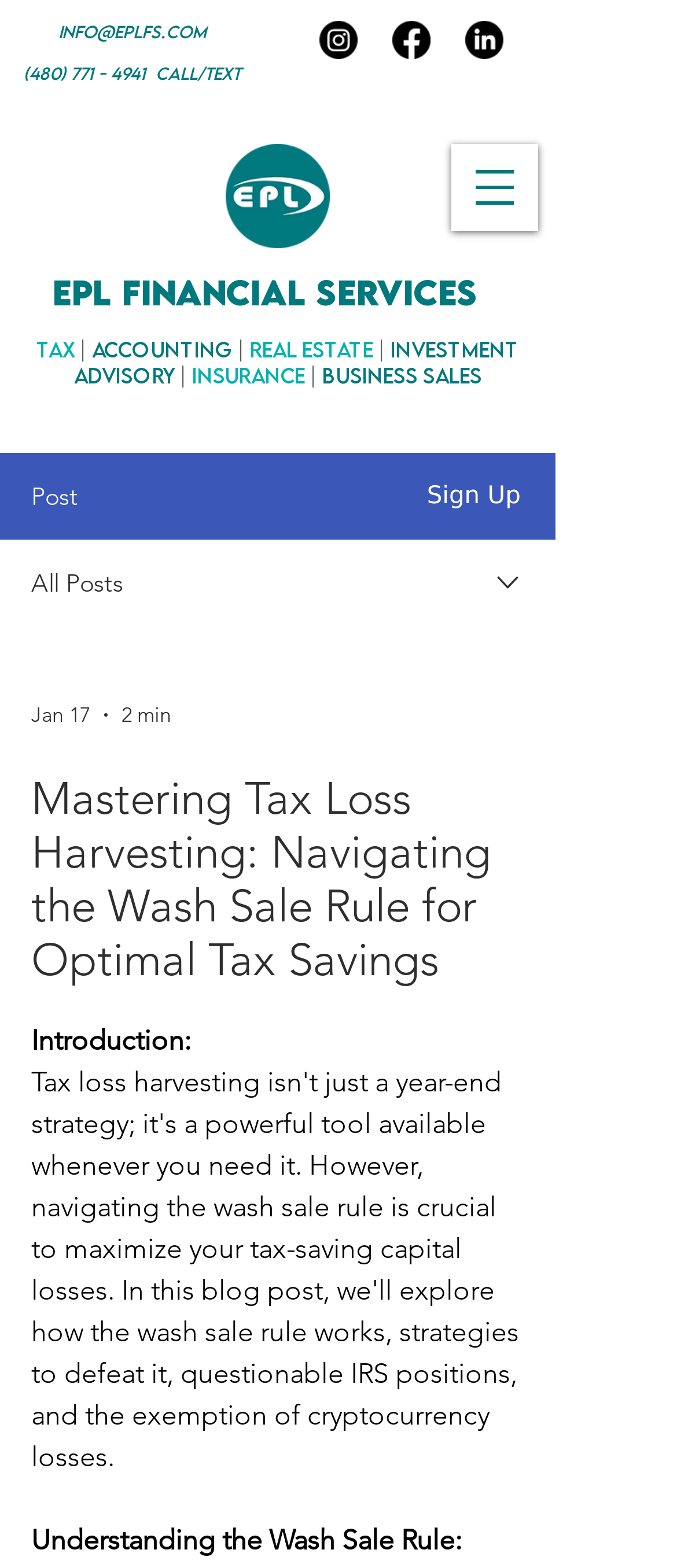Can you pinpoint the bounding box coordinates for the clickable element required for this instruction: "Follow on Instagram"? The coordinates should be four float numbers between 0 and 1, i.e., [left, top, right, bottom].

[0.472, 0.013, 0.528, 0.038]